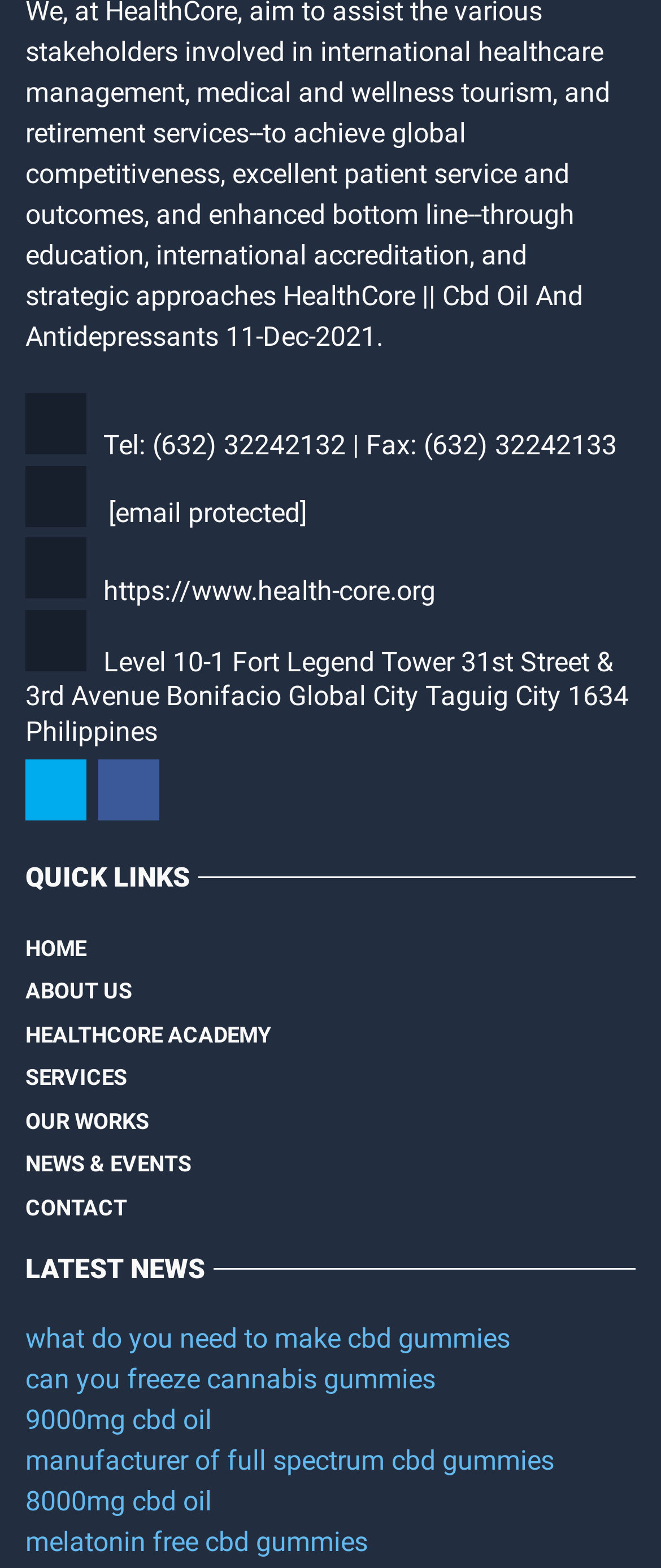How many quick links are available on the webpage?
Please use the image to provide an in-depth answer to the question.

The quick links section is located in the middle of the webpage, and it contains 7 links: 'HOME', 'ABOUT US', 'HEALTHCORE ACADEMY', 'SERVICES', 'OUR WORKS', 'NEWS & EVENTS', and 'CONTACT'.